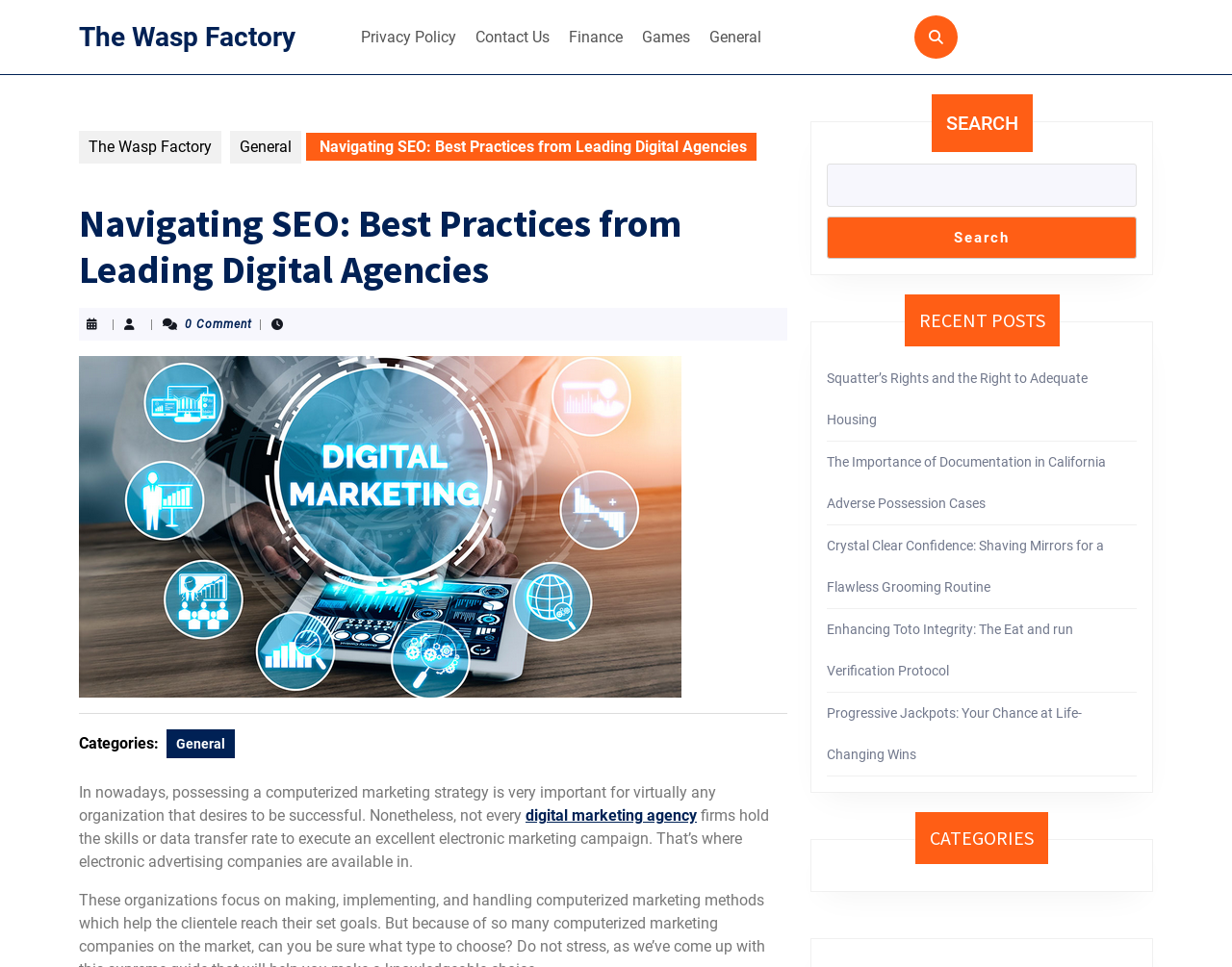How many recent posts are listed on the webpage?
Using the visual information, answer the question in a single word or phrase.

5